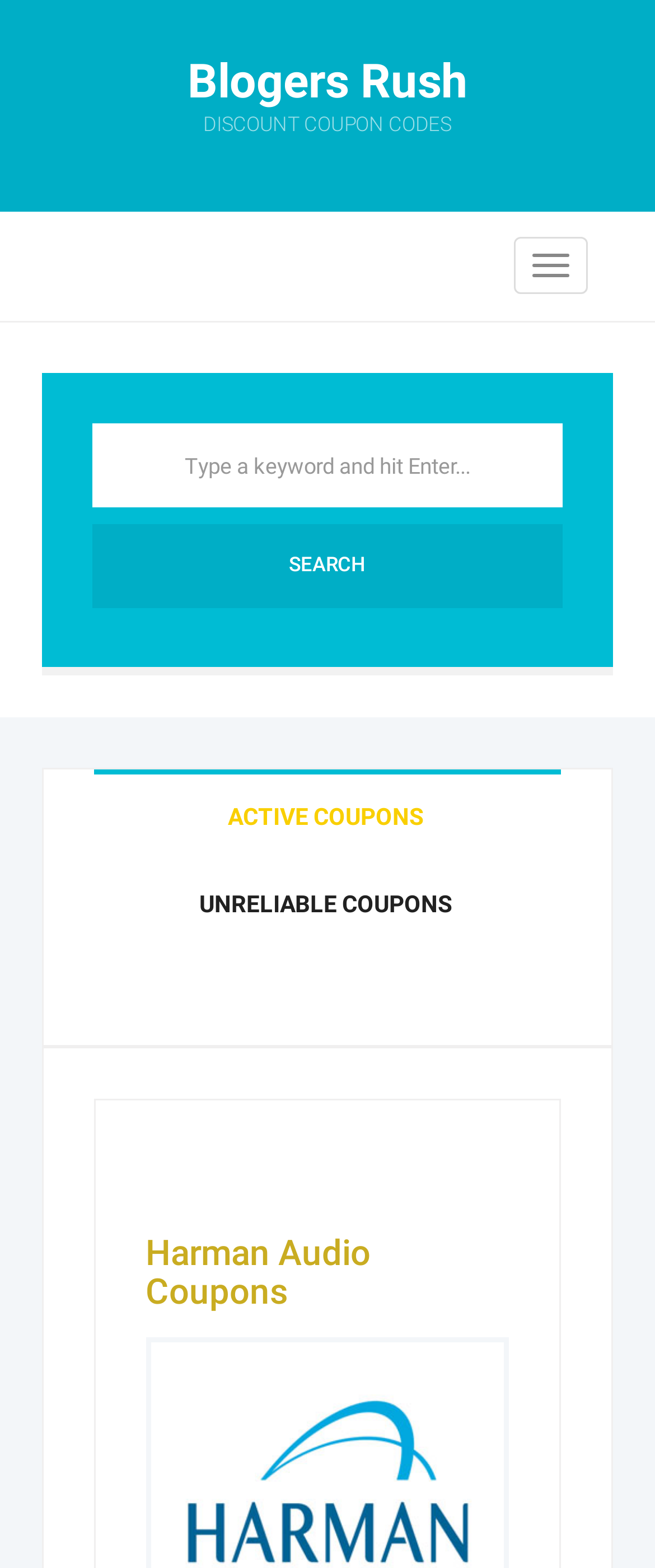Please provide a comprehensive response to the question based on the details in the image: What is the purpose of the 'SEARCH' button?

The 'SEARCH' button is located next to a textbox with a placeholder 'Type a keyword and hit Enter...'. This suggests that the button is used to submit the search query entered in the textbox, allowing users to search for specific keywords.